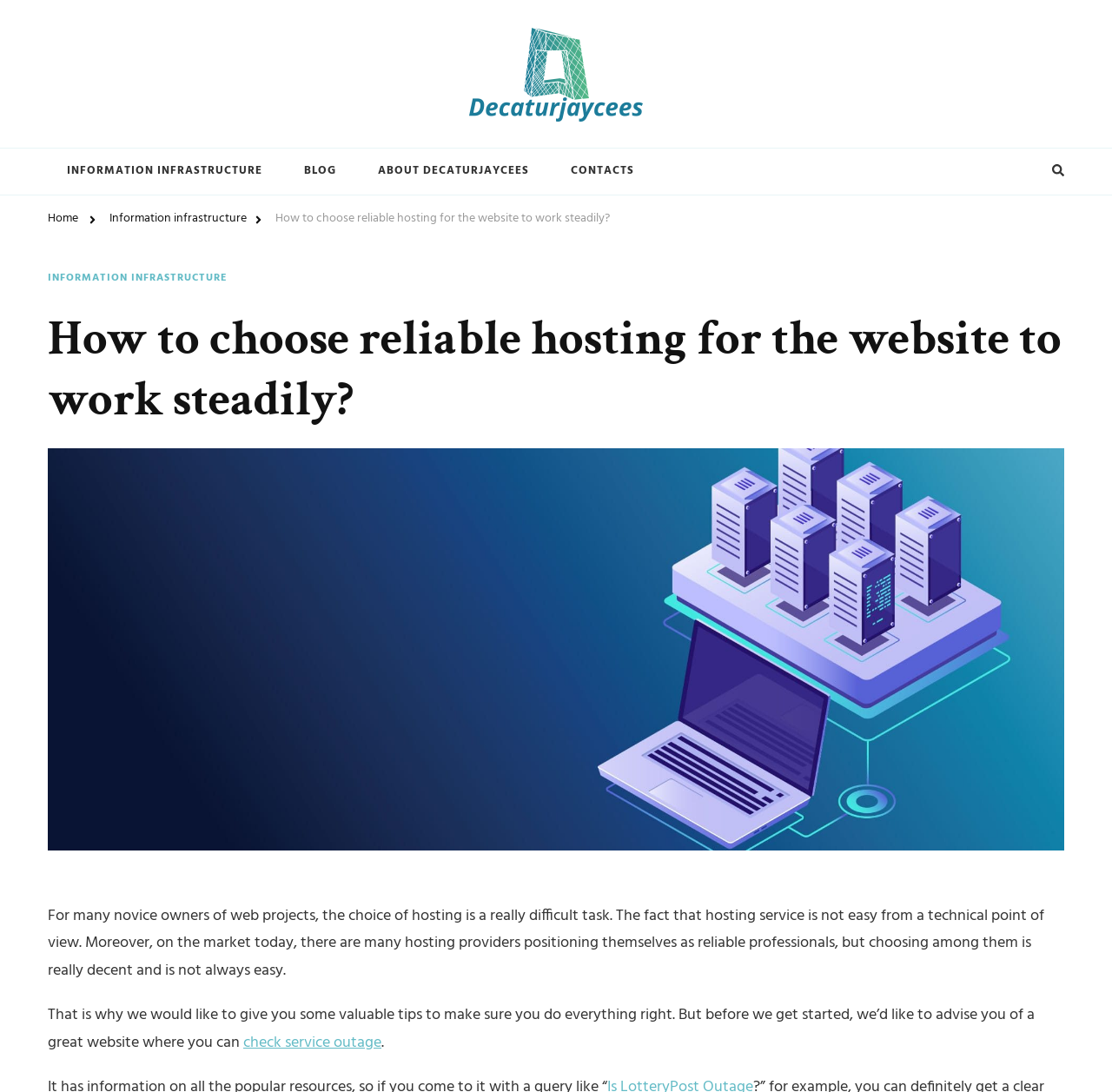Determine the bounding box for the described HTML element: "check service outage". Ensure the coordinates are four float numbers between 0 and 1 in the format [left, top, right, bottom].

[0.219, 0.943, 0.343, 0.966]